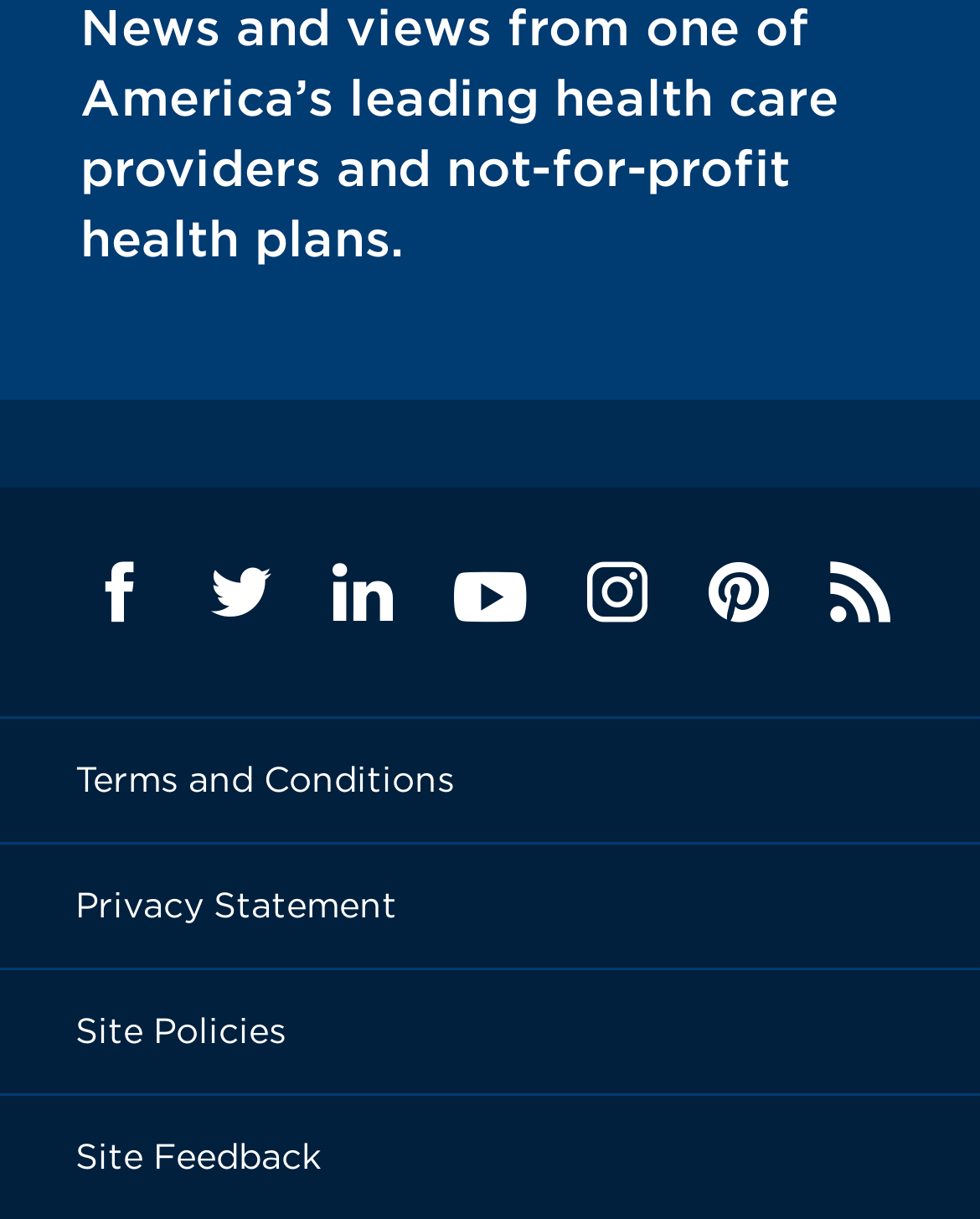Provide a brief response to the question below using one word or phrase:
How many footer links are there?

8